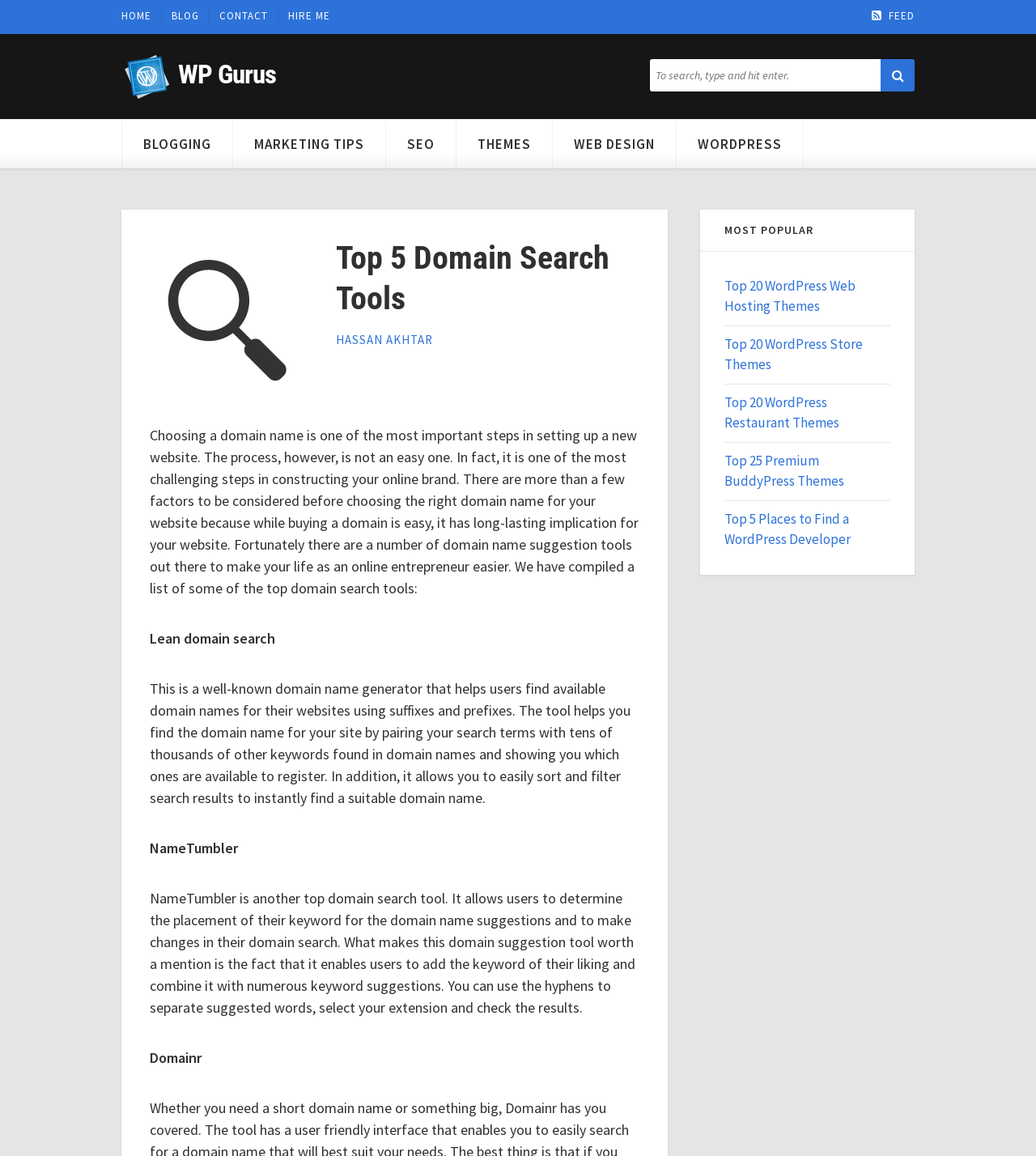What is the purpose of Lean Domain Search?
Based on the screenshot, provide your answer in one word or phrase.

Find available domain names